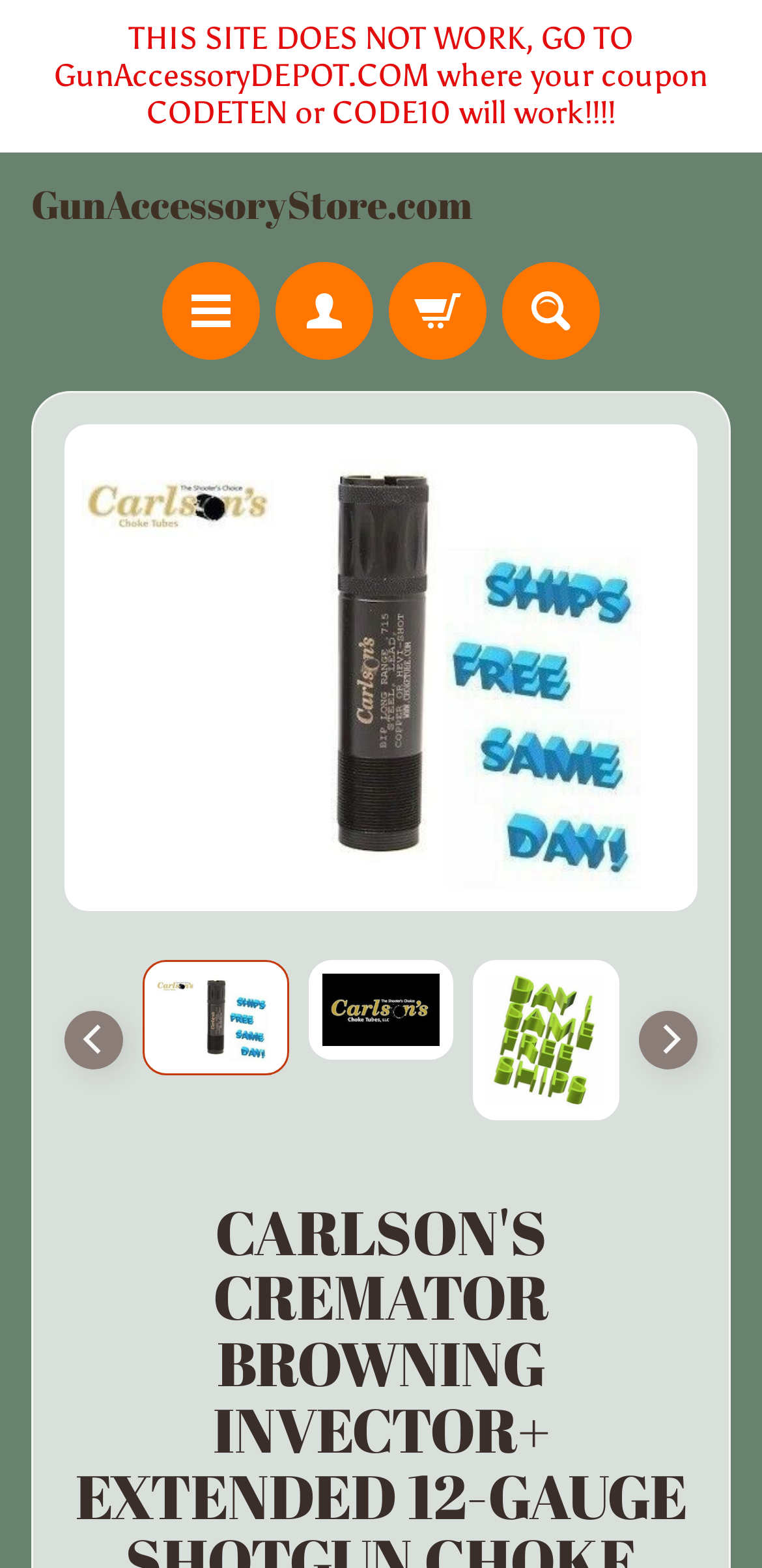Reply to the question with a single word or phrase:
What is the function of the 'Previous' and 'Next' buttons?

Navigate products